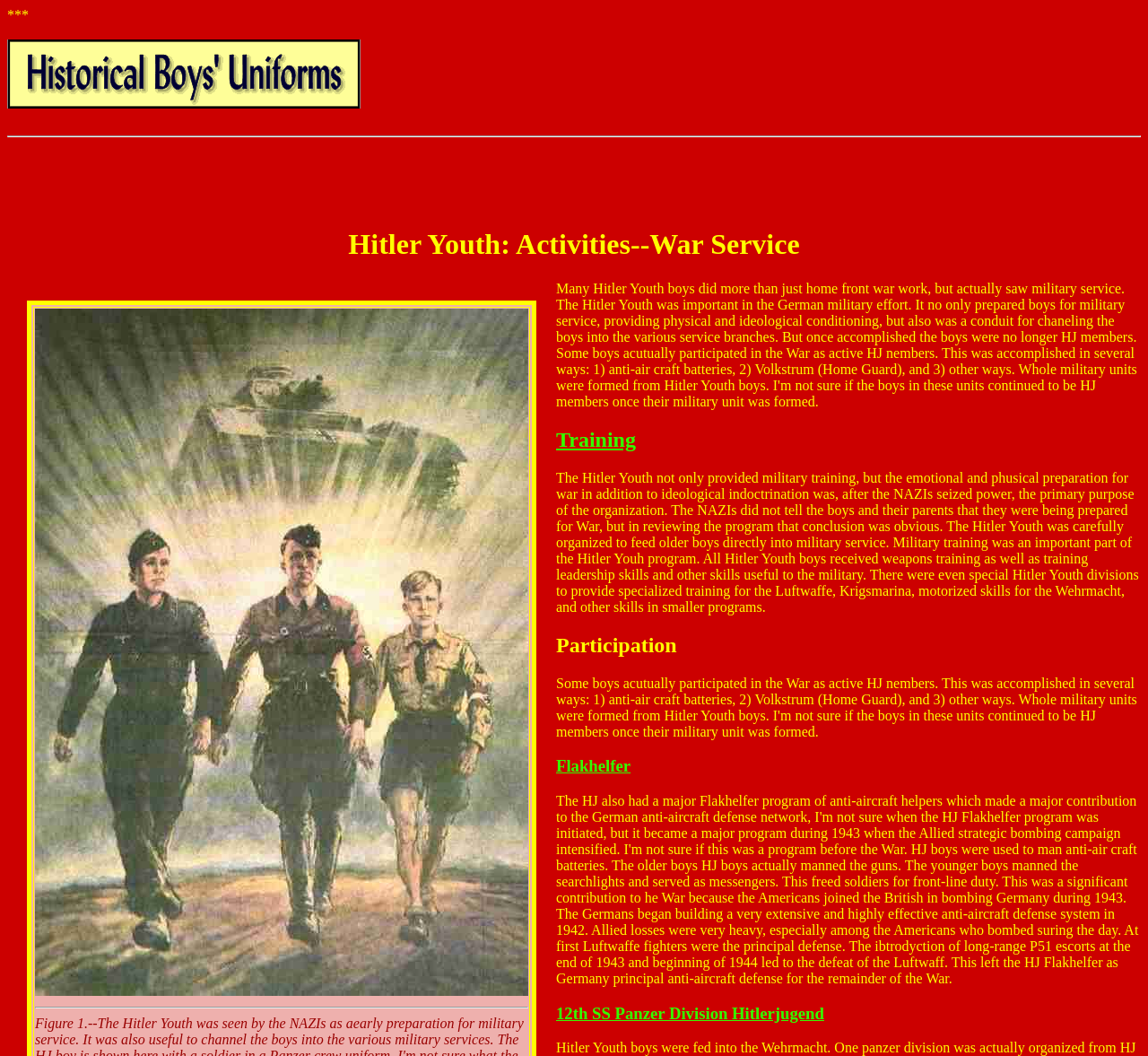Find the headline of the webpage and generate its text content.

Hitler Youth: Activities--War Service